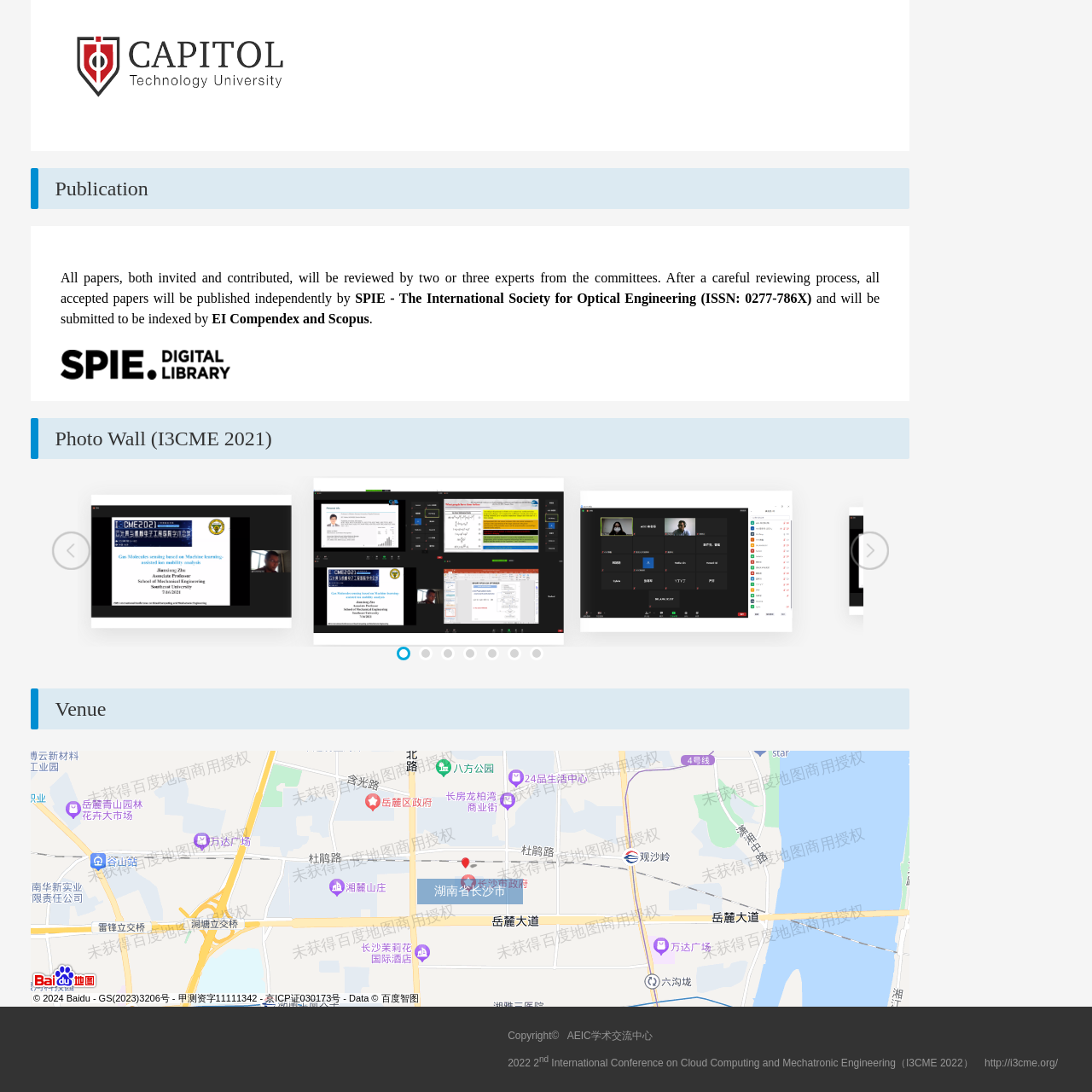Generate a thorough description of the part of the image enclosed by the red boundary.

The image features a black-and-white silhouette of a cloud, which is often representative of cloud computing, a central theme in many technology-related discussions and conferences. This emblematic shape conveys the essential concept of storing and accessing data and applications over the internet, rather than on local servers. The design’s simplicity enhances its recognition, making it an effective symbol for conferences such as the International Conference on Cloud Computing and Mechatronic Engineering (I3CME 2022). Such imagery is commonly used in marketing materials and presentations related to technological advancements and innovations in the field of cloud computing.